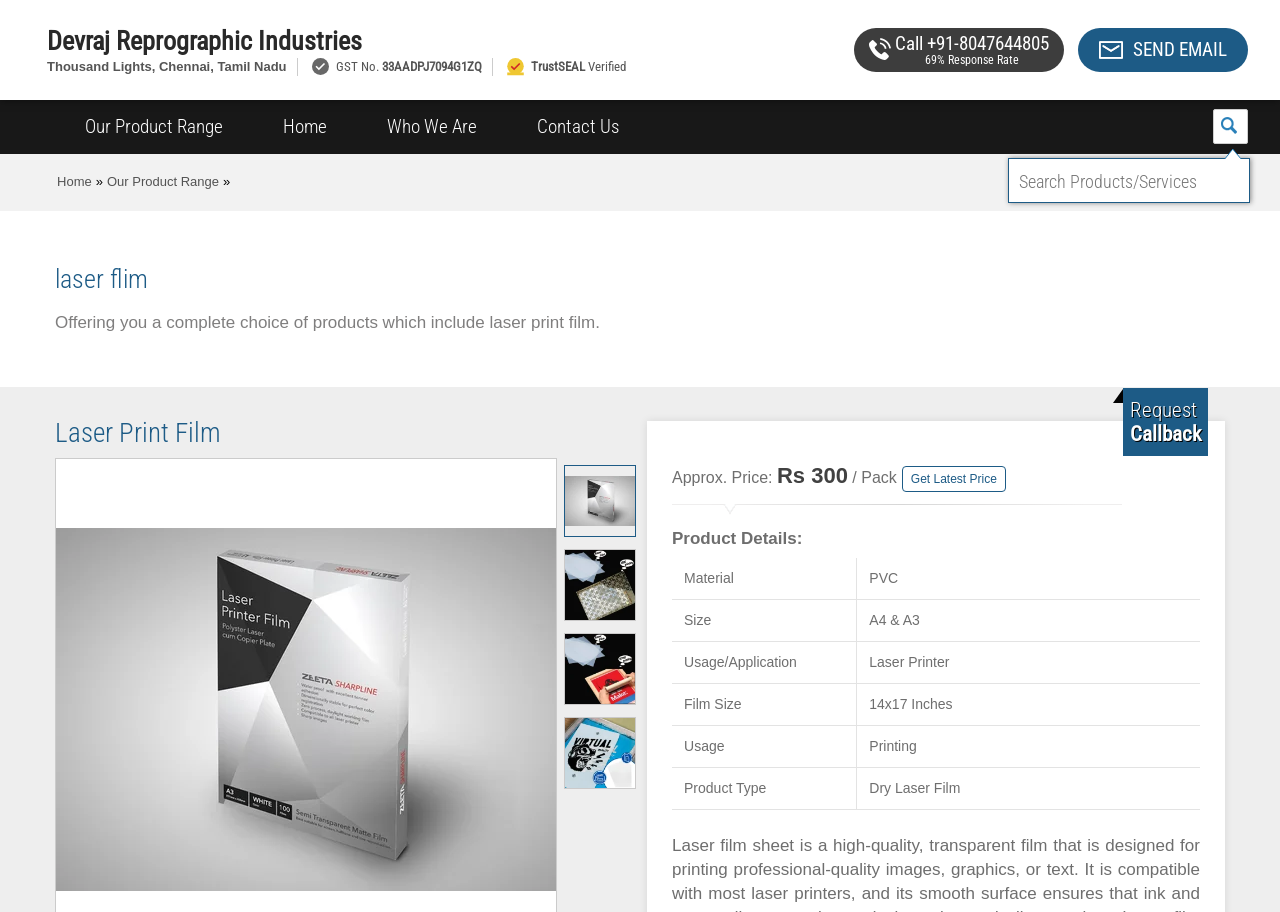Determine the bounding box coordinates of the element that should be clicked to execute the following command: "Click on the 'Our Product Range' link".

[0.043, 0.11, 0.198, 0.169]